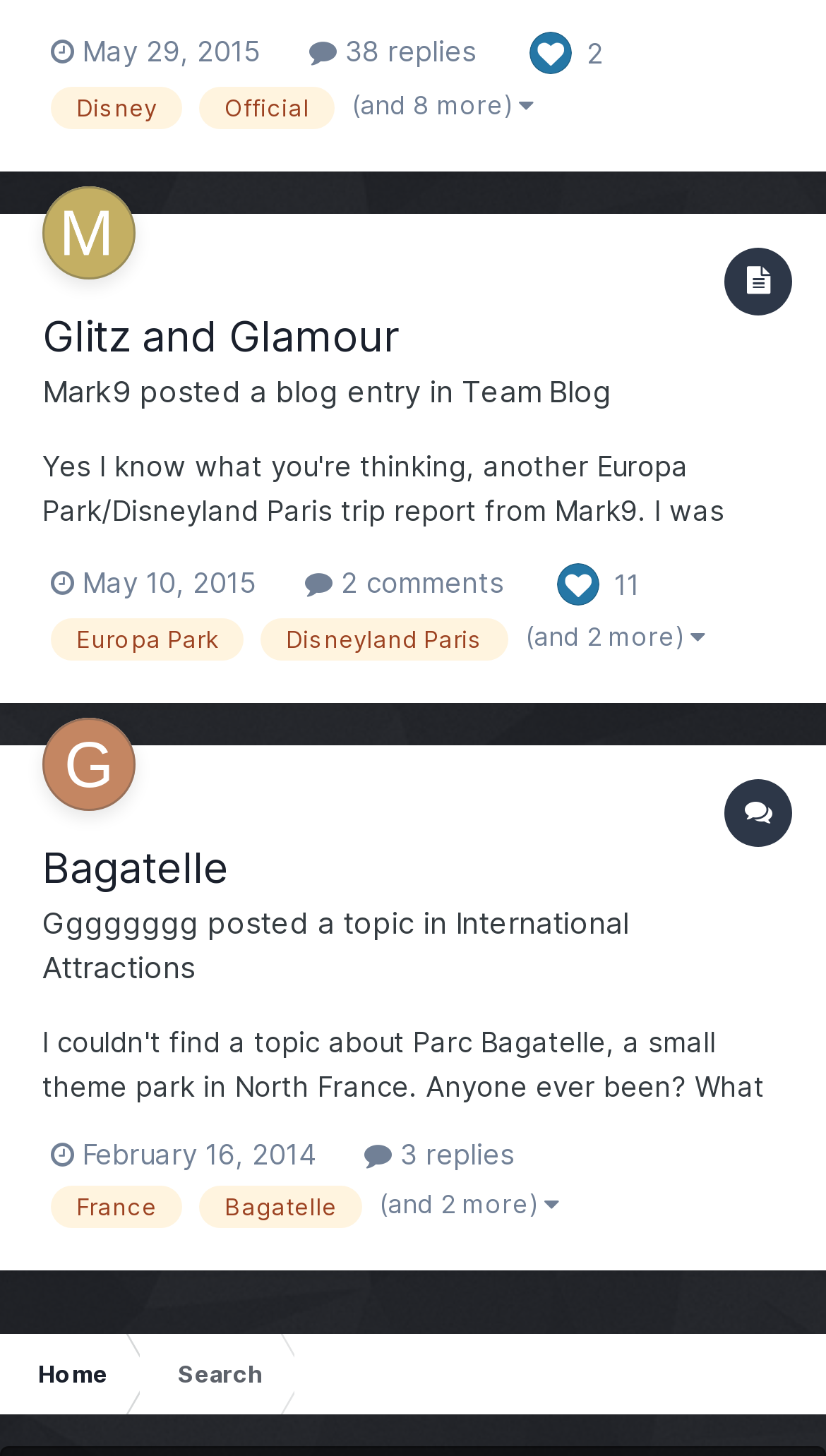Please provide the bounding box coordinates for the element that needs to be clicked to perform the instruction: "Like a post". The coordinates must consist of four float numbers between 0 and 1, formatted as [left, top, right, bottom].

[0.636, 0.022, 0.697, 0.045]